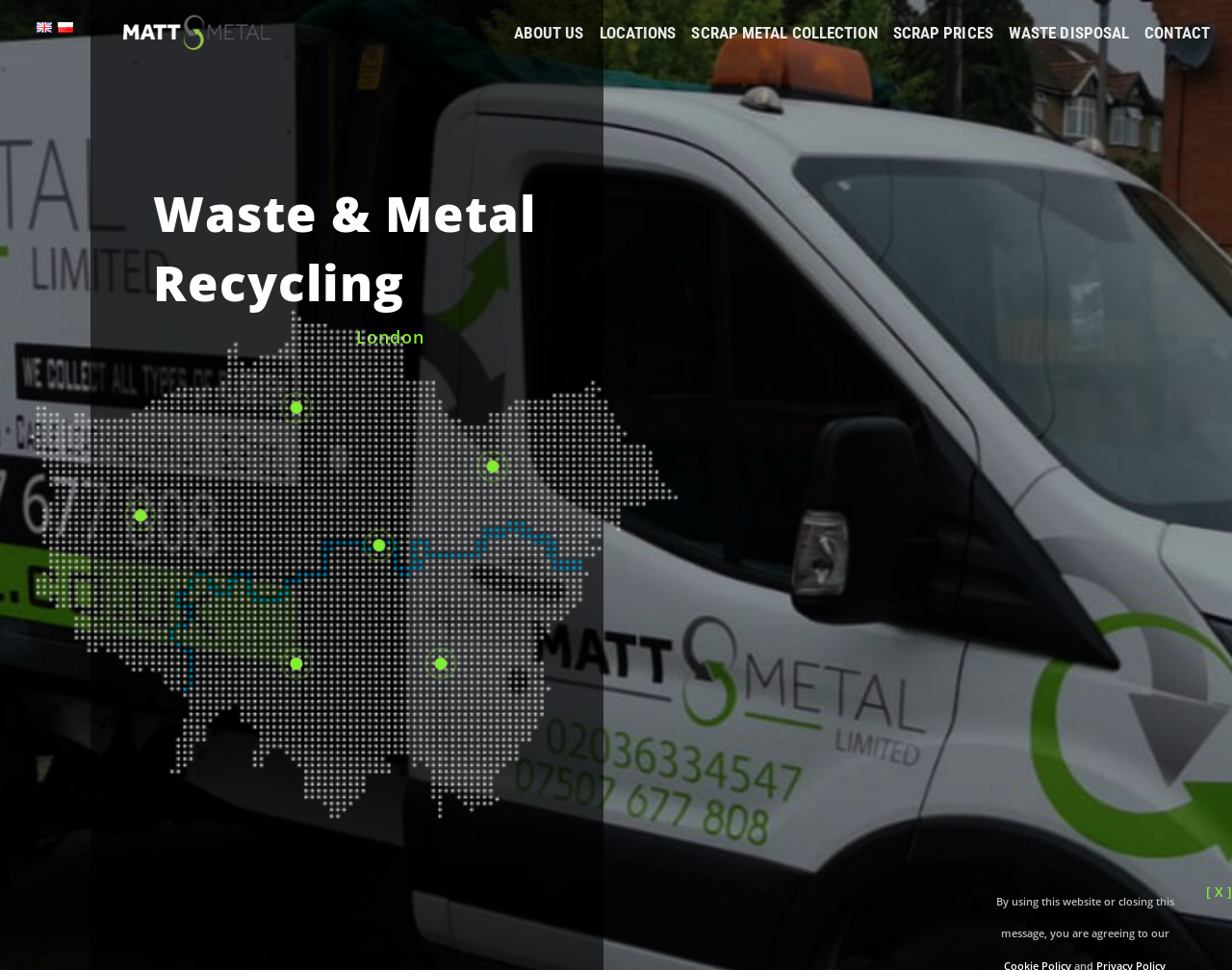What is the purpose of the '[ X ]' button?
Based on the image, give a concise answer in the form of a single word or short phrase.

Close message